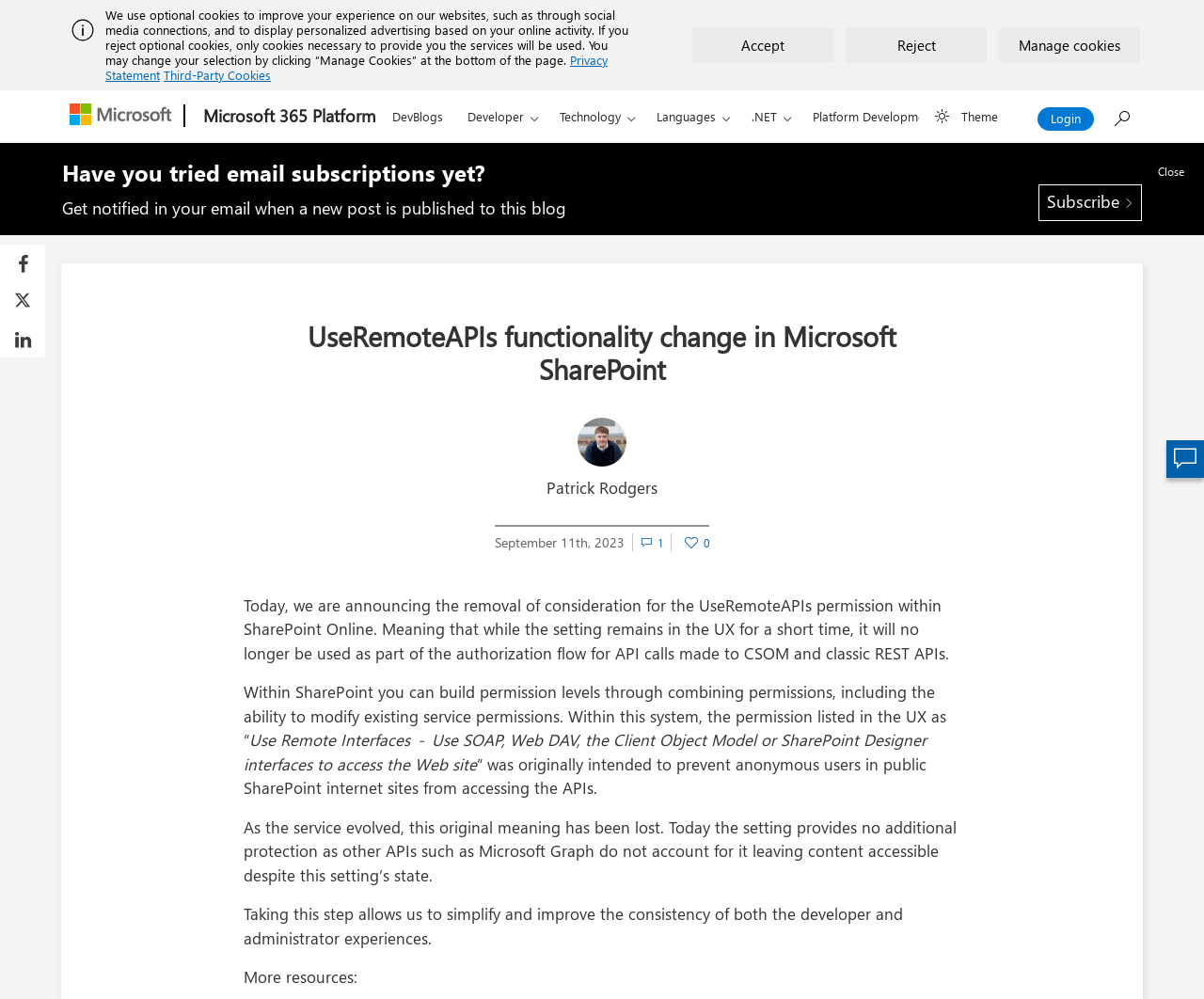Please find the bounding box coordinates for the clickable element needed to perform this instruction: "Click the 'click to comments' link".

[0.533, 0.53, 0.551, 0.552]